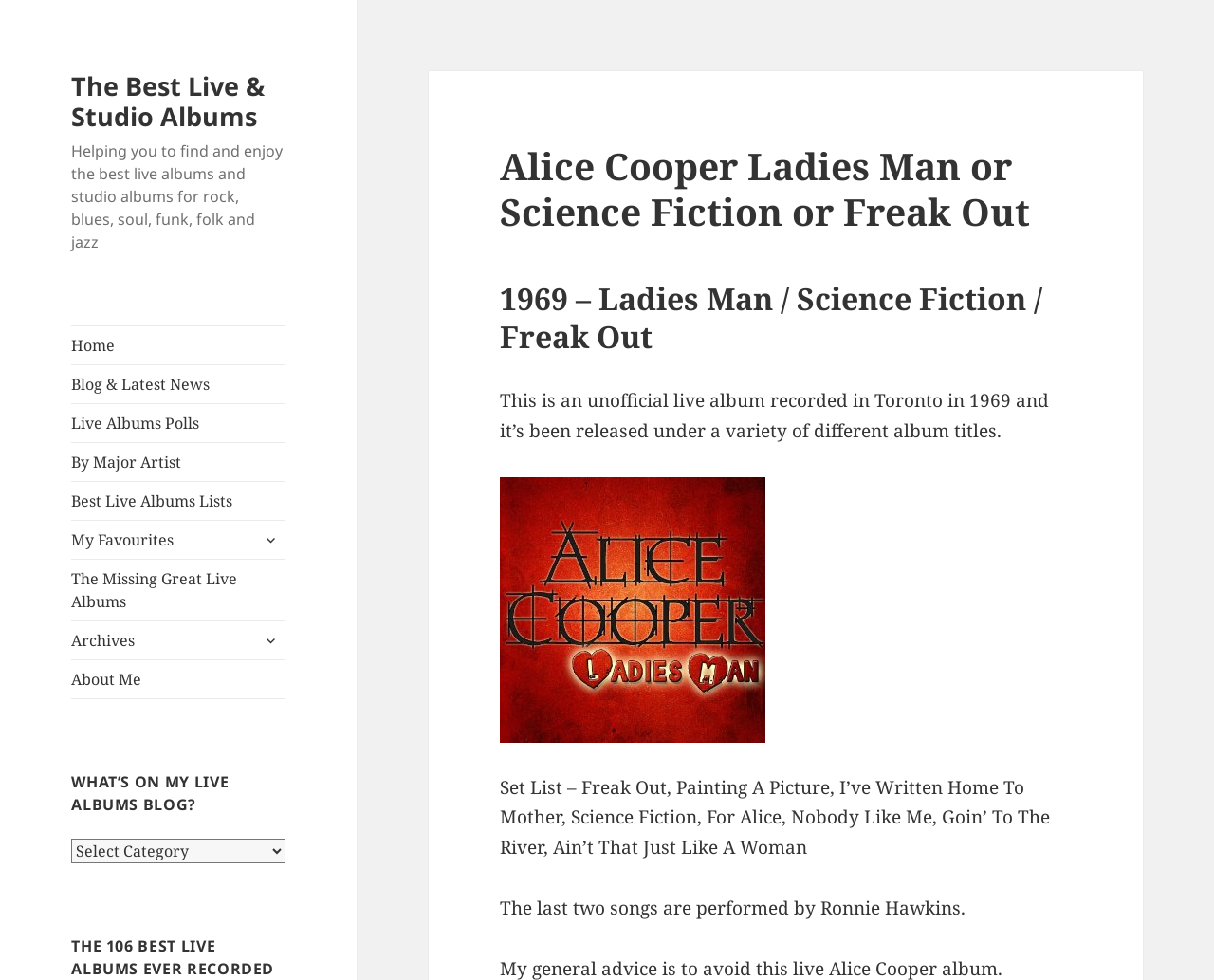Please specify the bounding box coordinates of the element that should be clicked to execute the given instruction: 'View Day 3: Mexico City, Mexico'. Ensure the coordinates are four float numbers between 0 and 1, expressed as [left, top, right, bottom].

None